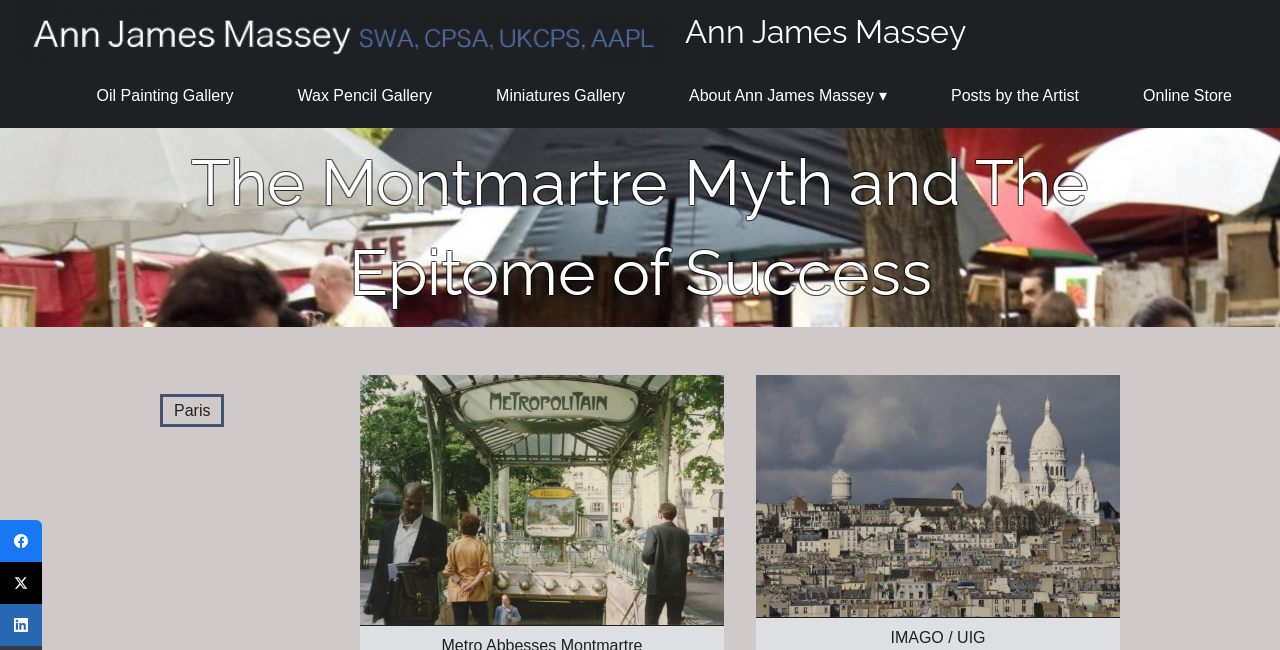Determine which piece of text is the heading of the webpage and provide it.

The Montmartre Myth and The Epitome of Success